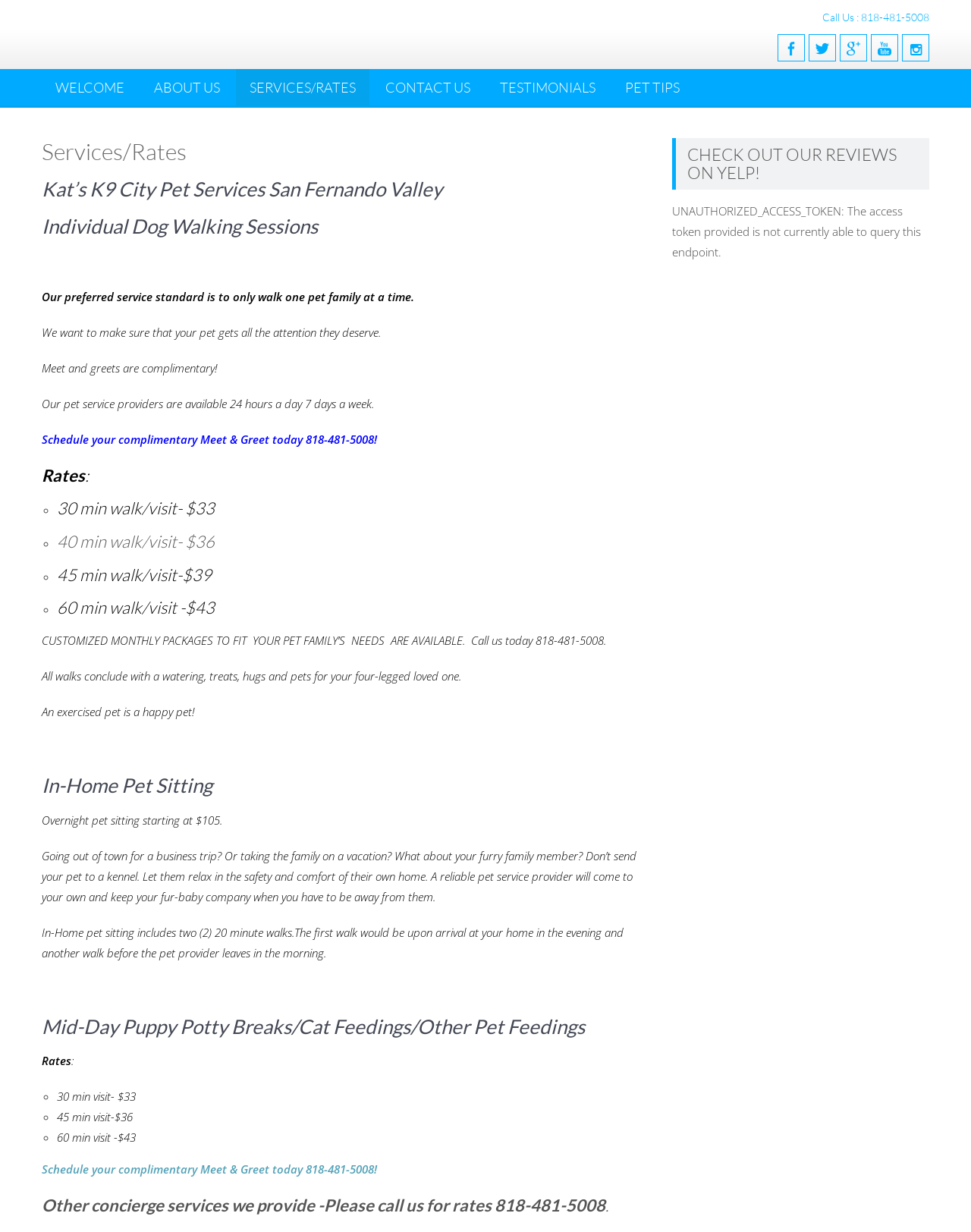Can you find the bounding box coordinates of the area I should click to execute the following instruction: "Click the 'CONTACT US' link"?

[0.383, 0.056, 0.498, 0.086]